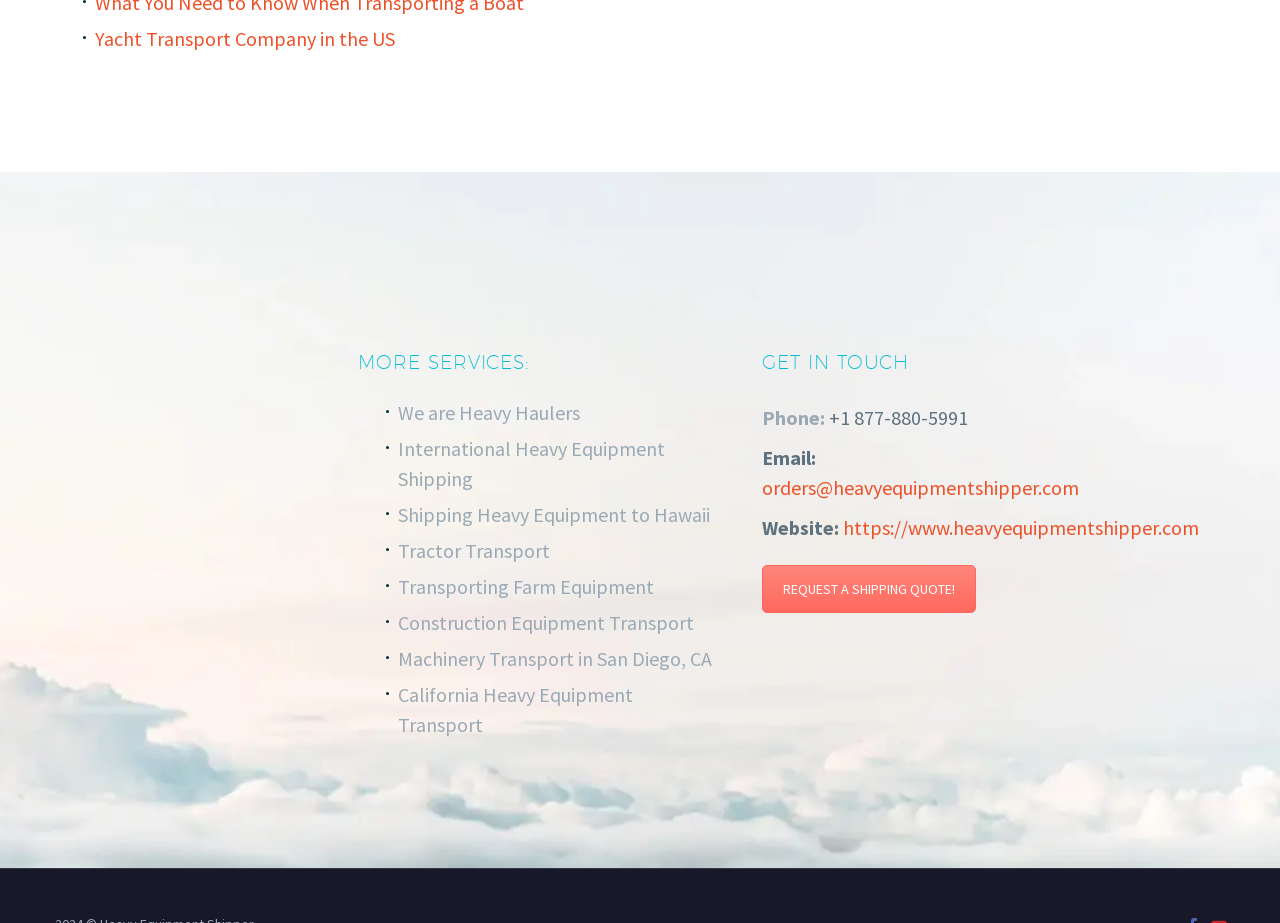What is the call-to-action button text?
Using the image as a reference, deliver a detailed and thorough answer to the question.

I found the call-to-action button text by looking at the bottom of the page, where there is a prominent button with the text 'REQUEST A SHIPPING QUOTE!'.